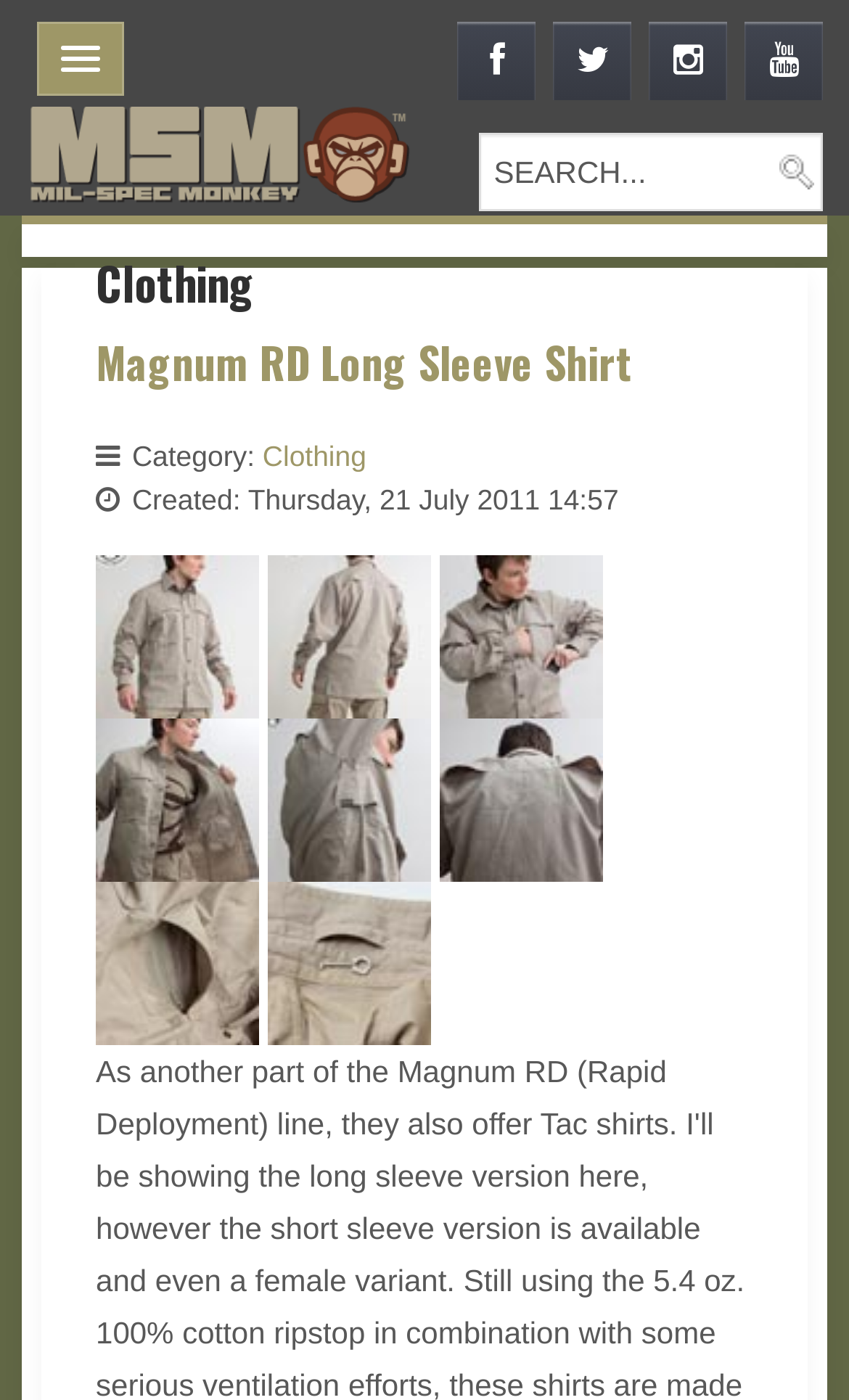Create a full and detailed caption for the entire webpage.

This webpage appears to be a product page for the "Magnum RD Long Sleeve Shirt" in an online store. At the top, there are four social media links, aligned horizontally, taking up about a quarter of the screen width. Below these links, there is a search bar that spans about half of the screen width.

The main content of the page is divided into sections. The first section is a heading that reads "Clothing" and is followed by a subheading that displays the product name, "Magnum RD Long Sleeve Shirt". Below this, there is a link to the product itself.

The next section is a description list that provides details about the product. It has two sections: one with a label "Category:" and a link to "Clothing", and another with a timestamp that indicates when the product was created.

Below the description list, there are six links arranged in two rows of three, taking up about half of the screen width. These links may be related to the product or the store.

Overall, the webpage has a simple and organized layout, with clear headings and concise text.